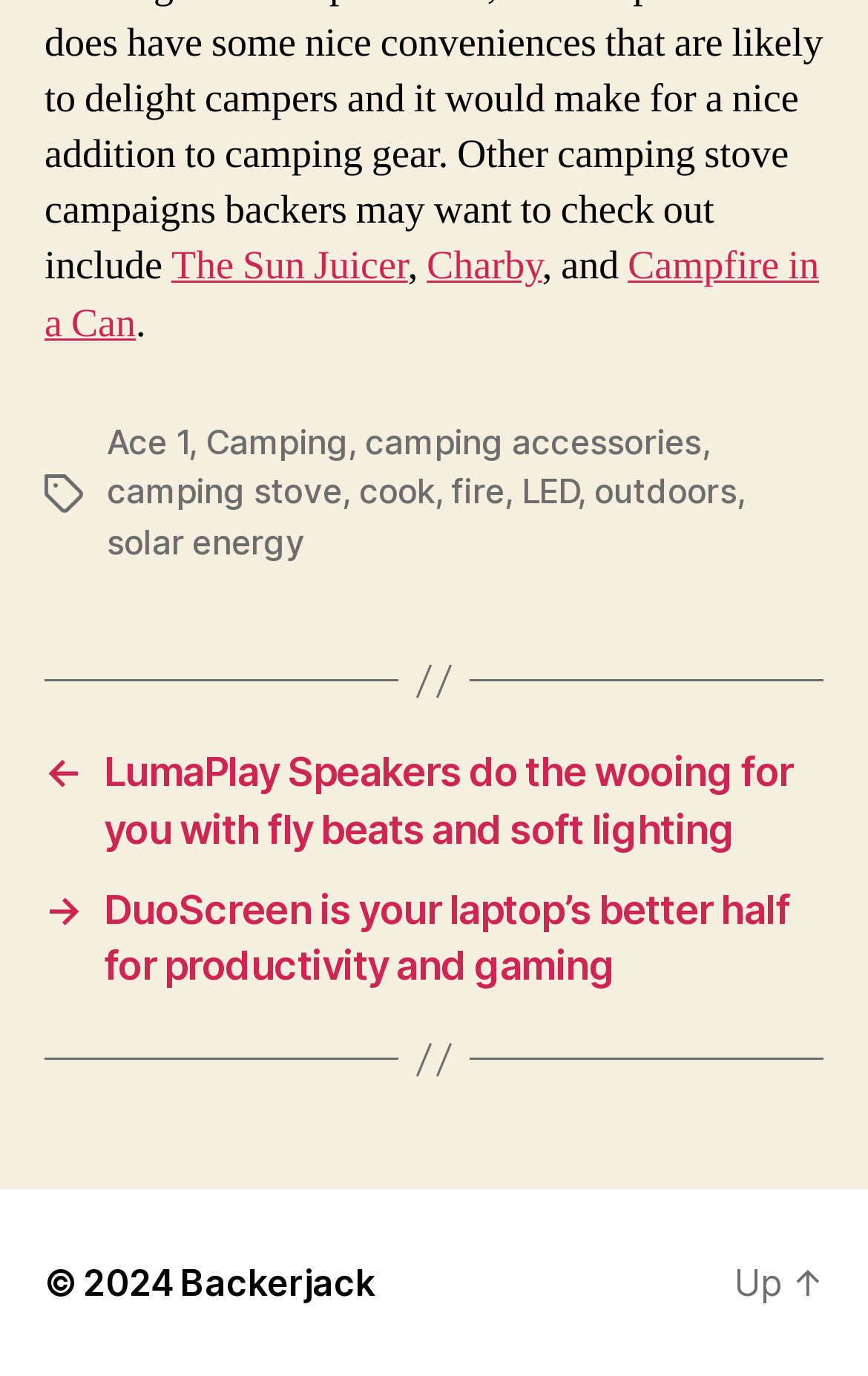Please mark the clickable region by giving the bounding box coordinates needed to complete this instruction: "Explore camping accessories".

[0.42, 0.305, 0.808, 0.336]